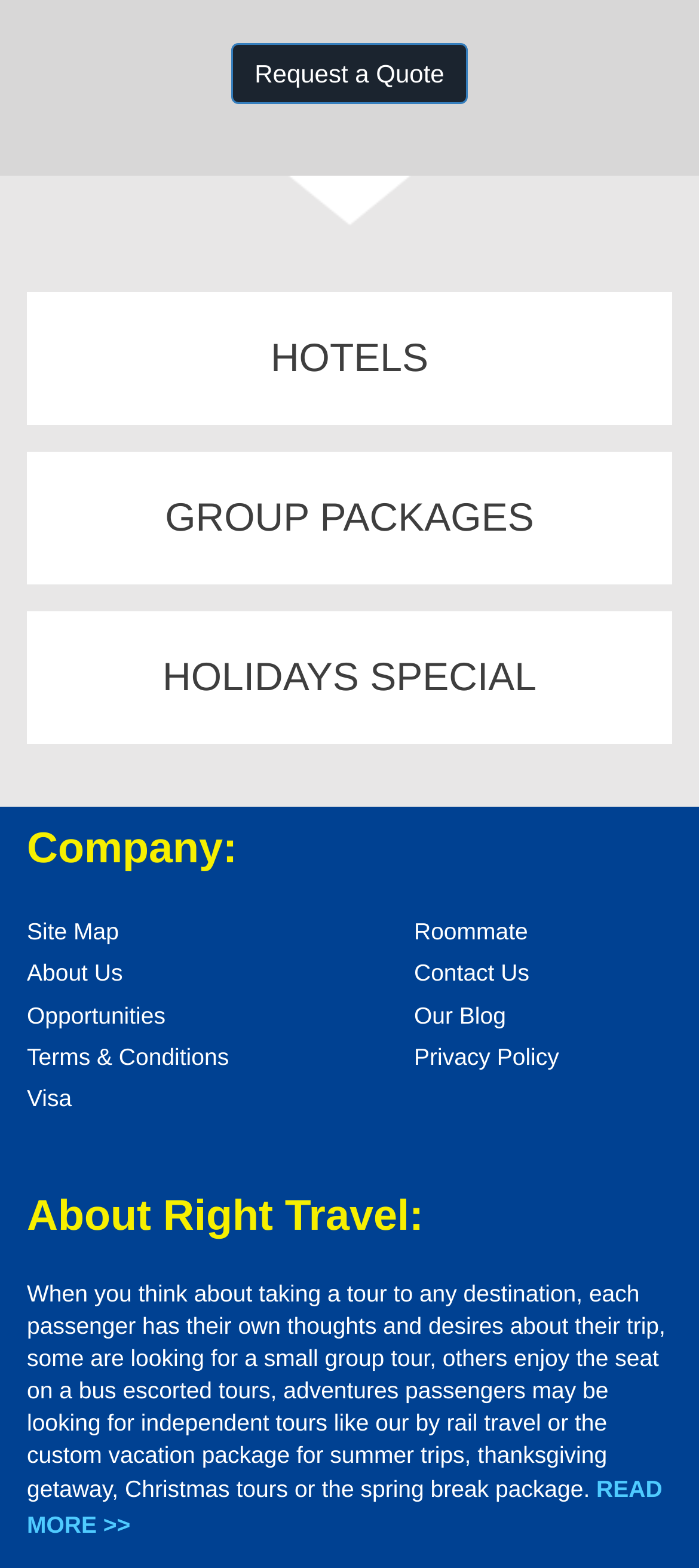Locate the UI element described by Terms & Conditions in the provided webpage screenshot. Return the bounding box coordinates in the format (top-left x, top-left y, bottom-right x, bottom-right y), ensuring all values are between 0 and 1.

[0.038, 0.665, 0.327, 0.682]